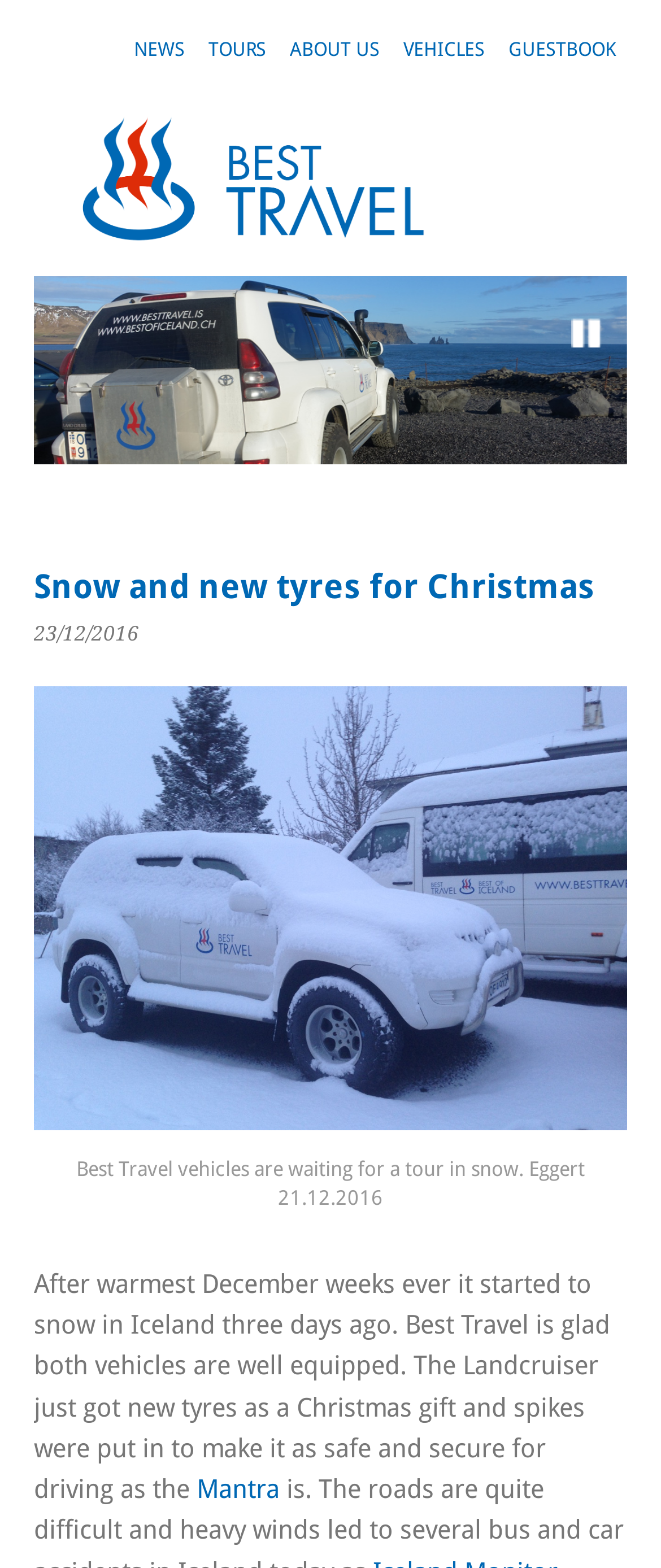What is the name of the person mentioned in the article?
Offer a detailed and exhaustive answer to the question.

The name of the person mentioned in the article is Eggert, who is mentioned in the context of taking a photo of the vehicles in the snow on 21.12.2016.